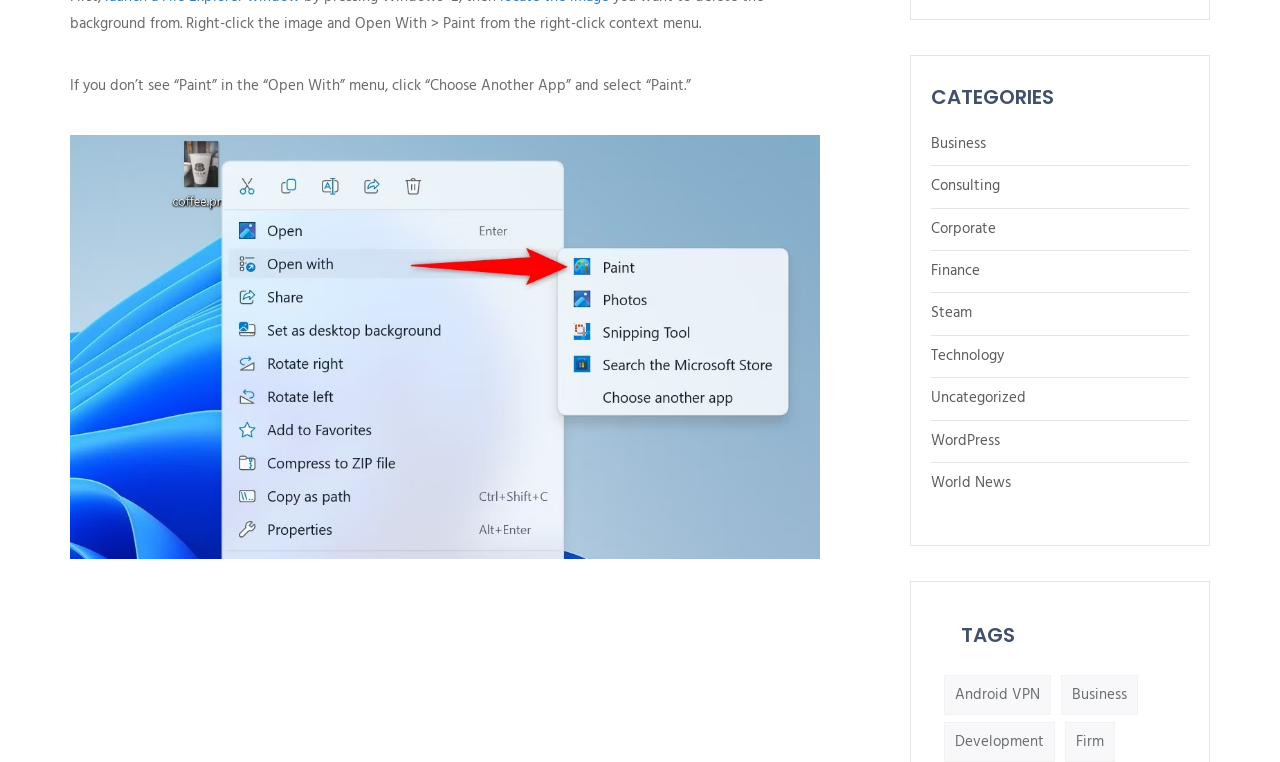Please identify the bounding box coordinates of the area that needs to be clicked to follow this instruction: "Click on 'Business' category".

[0.727, 0.173, 0.77, 0.204]